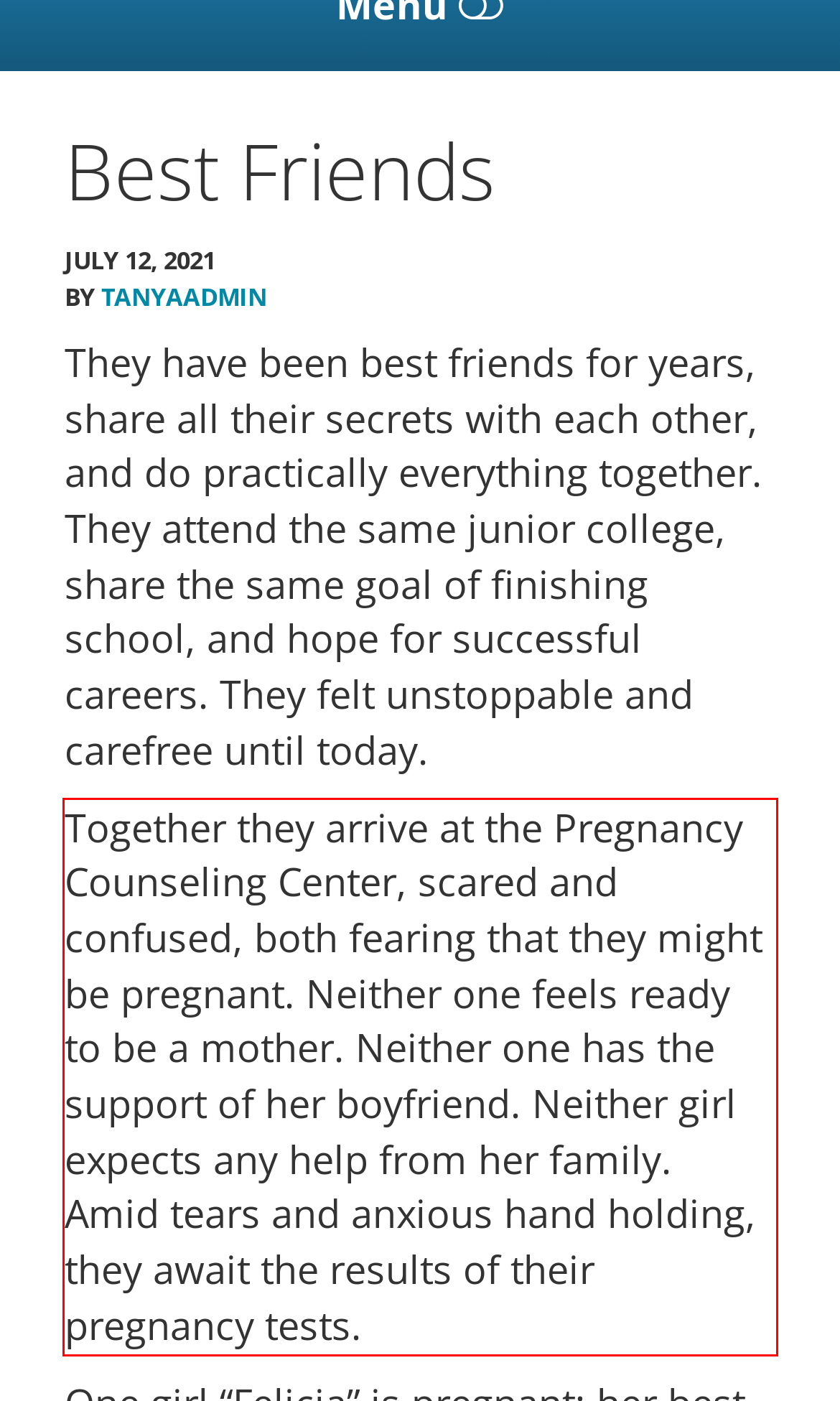Identify the red bounding box in the webpage screenshot and perform OCR to generate the text content enclosed.

Together they arrive at the Pregnancy Counseling Center, scared and confused, both fearing that they might be pregnant. Neither one feels ready to be a mother. Neither one has the support of her boyfriend. Neither girl expects any help from her family. Amid tears and anxious hand holding, they await the results of their pregnancy tests.